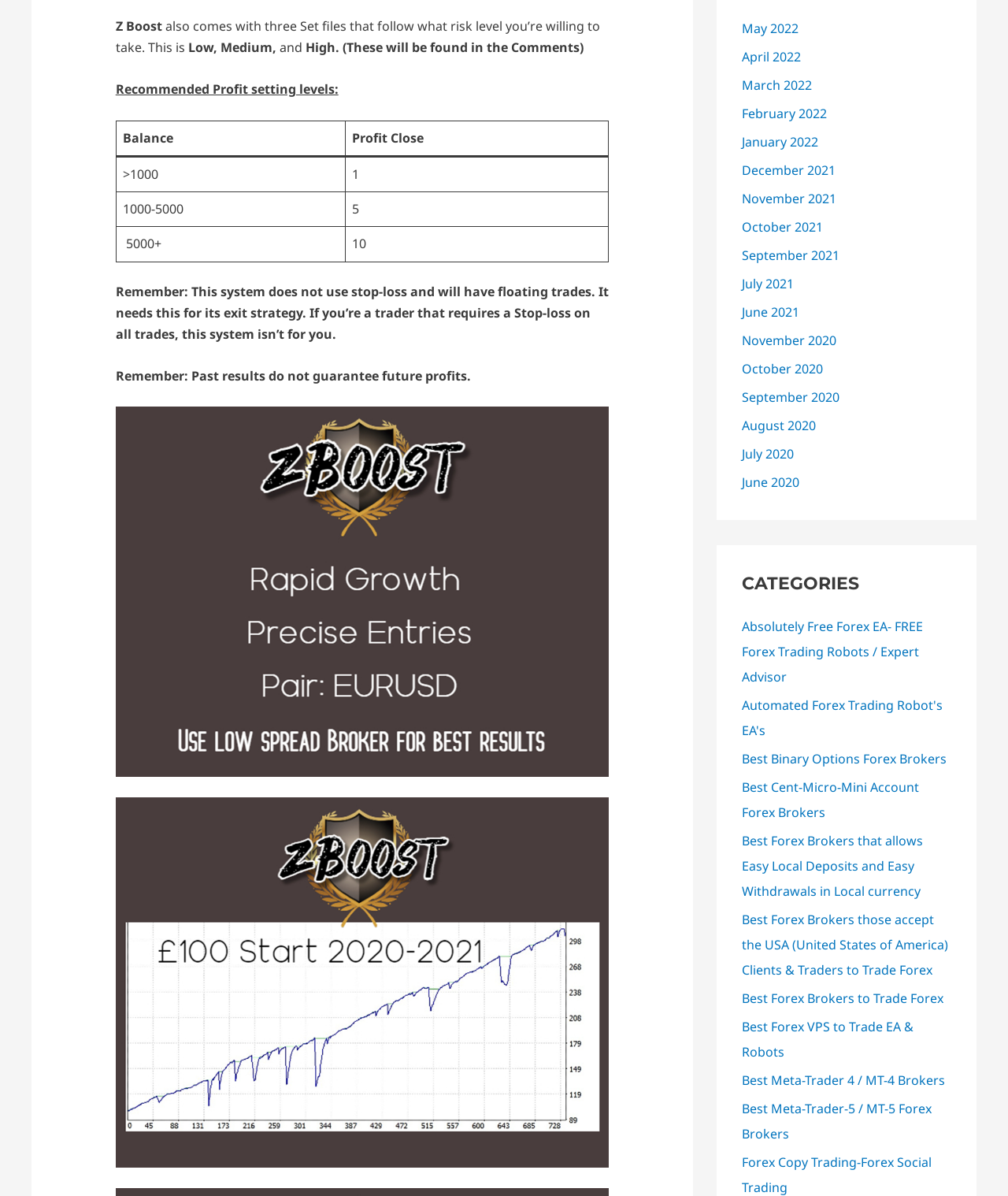What is the warning mentioned on this webpage about stop-loss?
Give a comprehensive and detailed explanation for the question.

The webpage has a warning that says 'Remember: This system does not use stop-loss and will have floating trades. It needs this for its exit strategy. If you’re a trader that requires a Stop-loss on all trades, this system isn’t for you.' which suggests that the system does not use stop-loss.